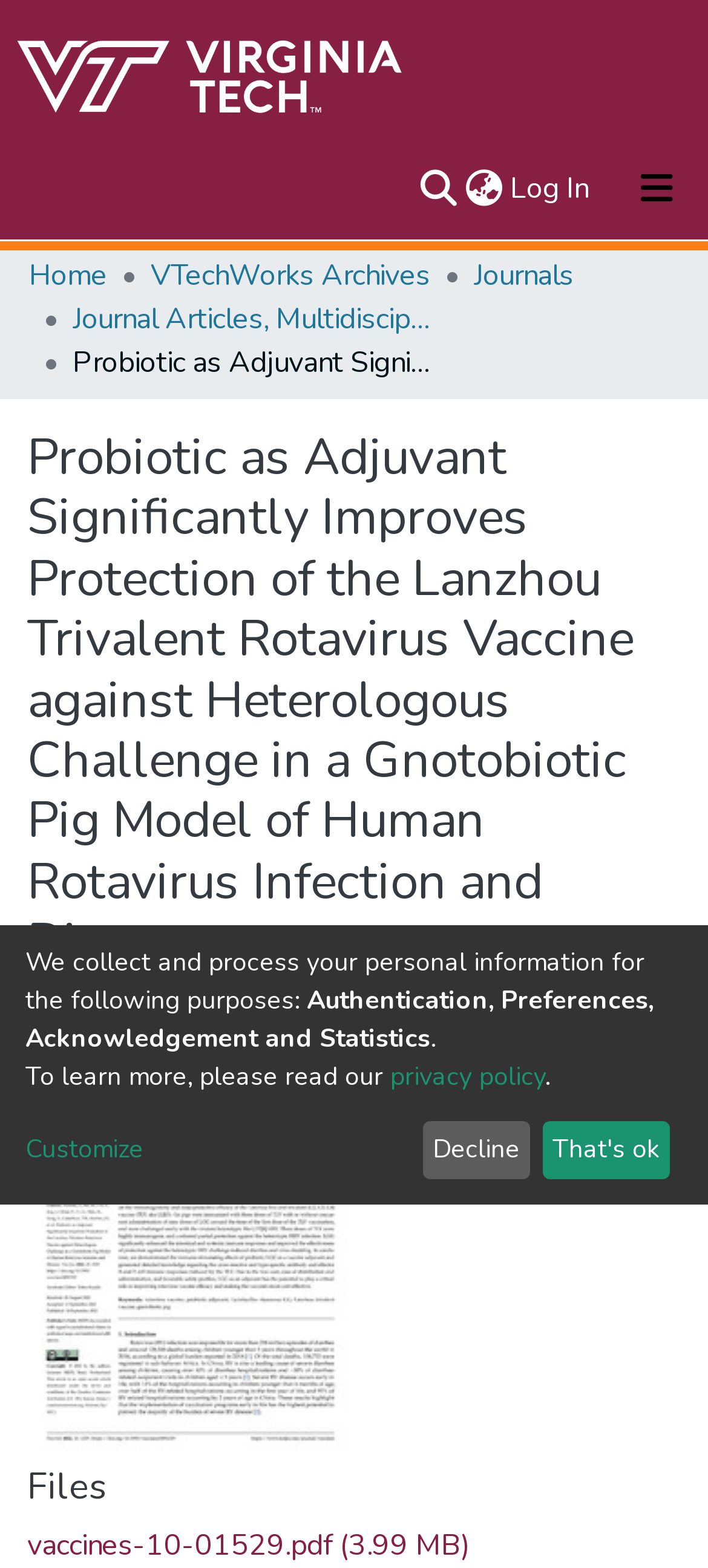Please identify the bounding box coordinates of the area that needs to be clicked to fulfill the following instruction: "Download the PDF file."

[0.038, 0.973, 0.664, 0.998]